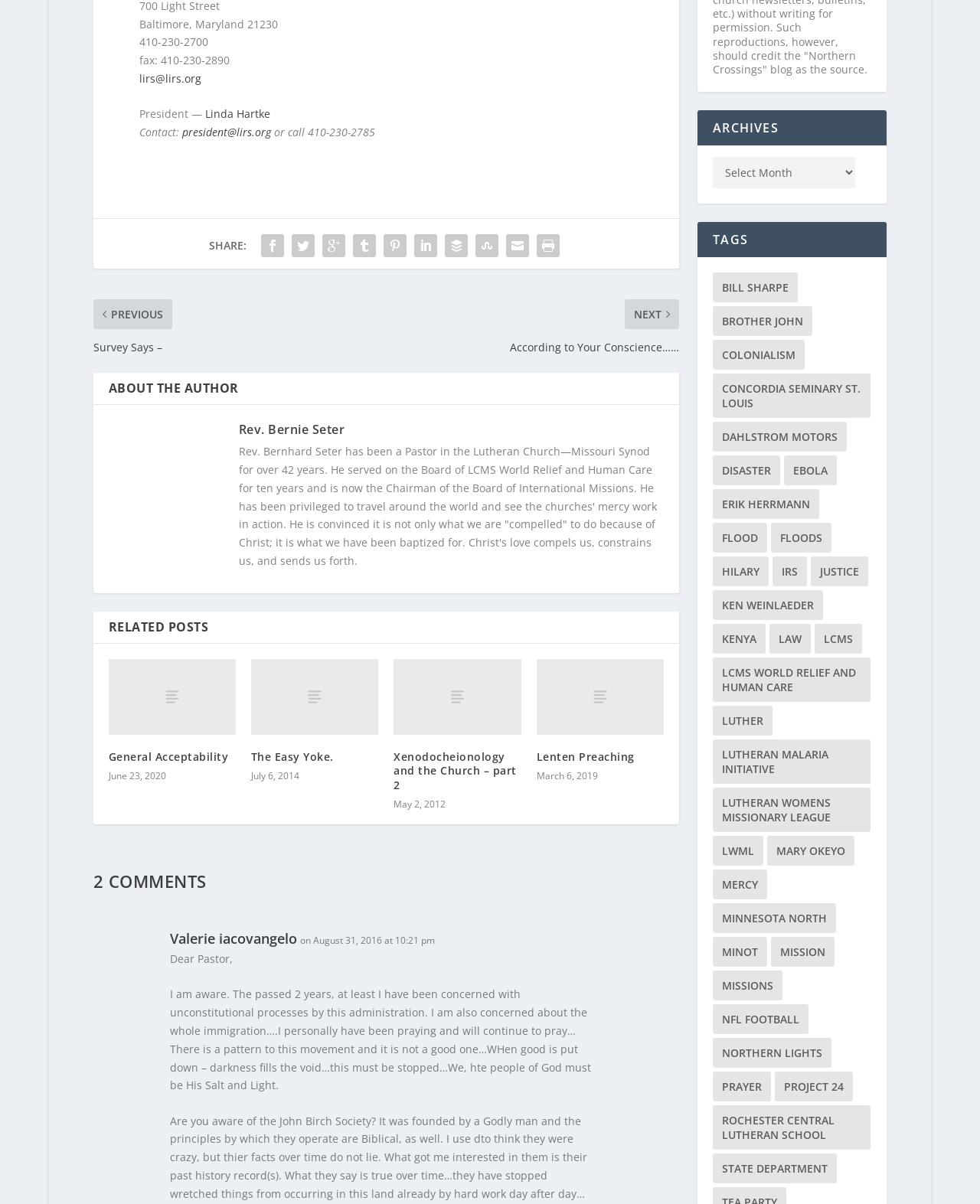Use a single word or phrase to answer the question: 
Who is the President of LIRS?

Linda Hartke